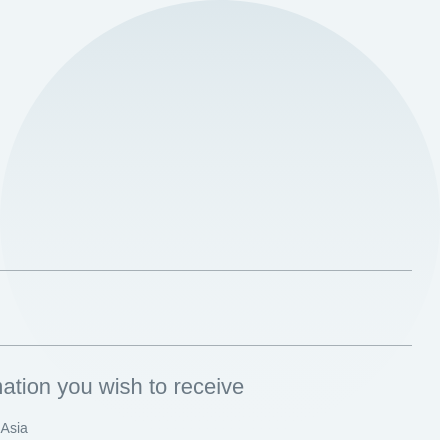Provide a single word or phrase to answer the given question: 
What is the purpose of the checkboxes?

To offer options tailored to user interests